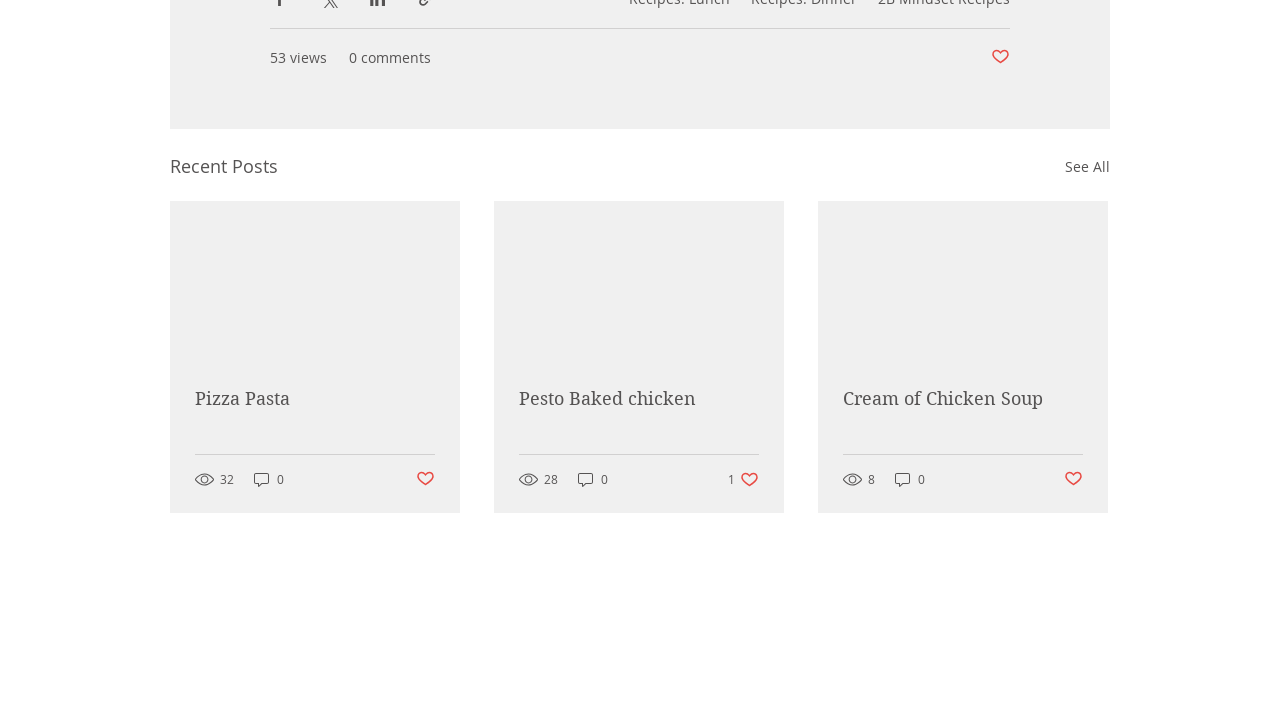Bounding box coordinates are to be given in the format (top-left x, top-left y, bottom-right x, bottom-right y). All values must be floating point numbers between 0 and 1. Provide the bounding box coordinate for the UI element described as: parent_node: Pesto Baked chicken

[0.387, 0.279, 0.612, 0.502]